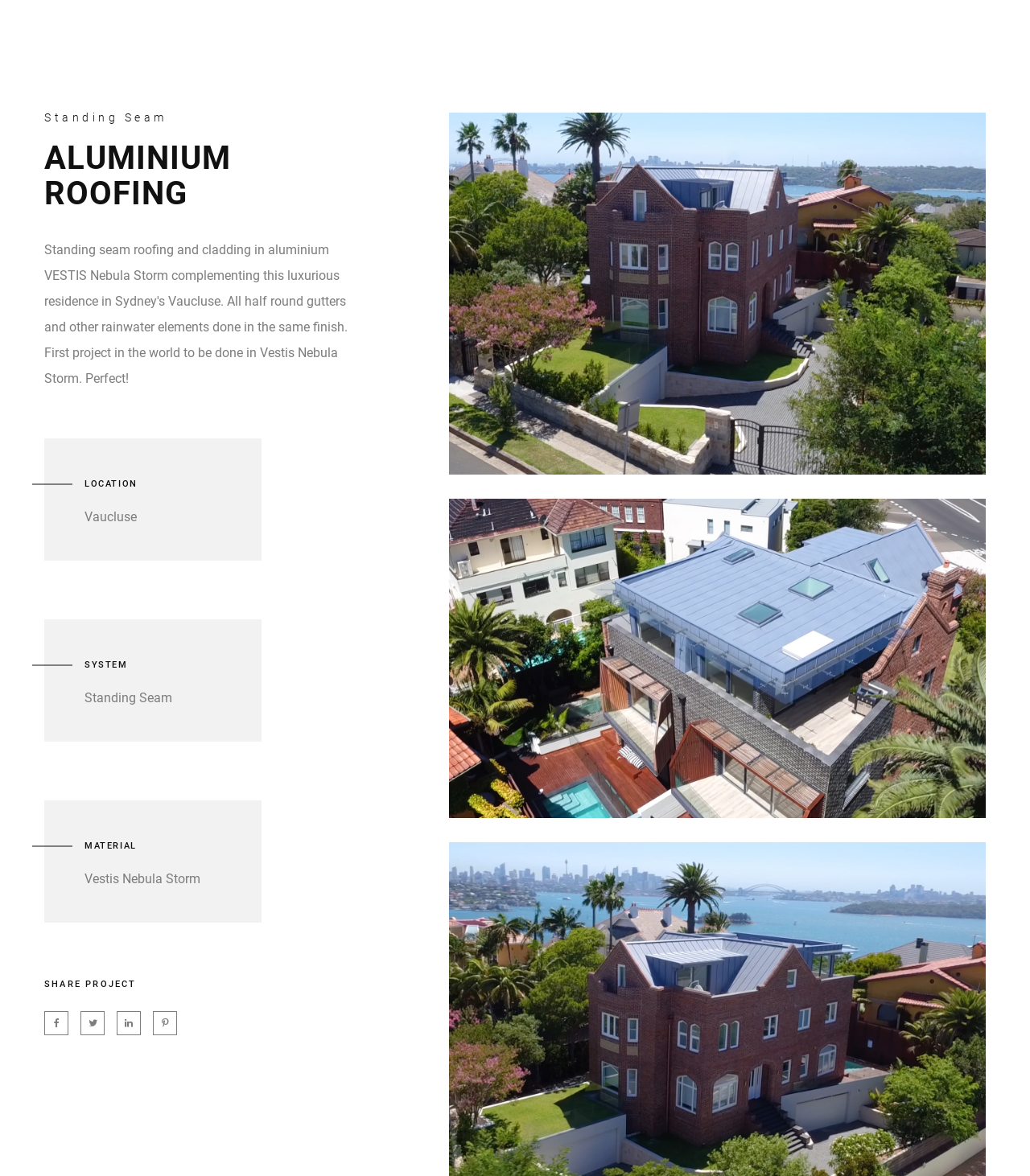What is the purpose of the buttons at the bottom?
Please interpret the details in the image and answer the question thoroughly.

I found the answer by looking at the 'SHARE PROJECT' text located above the buttons, which suggests that the buttons are used to share the project.